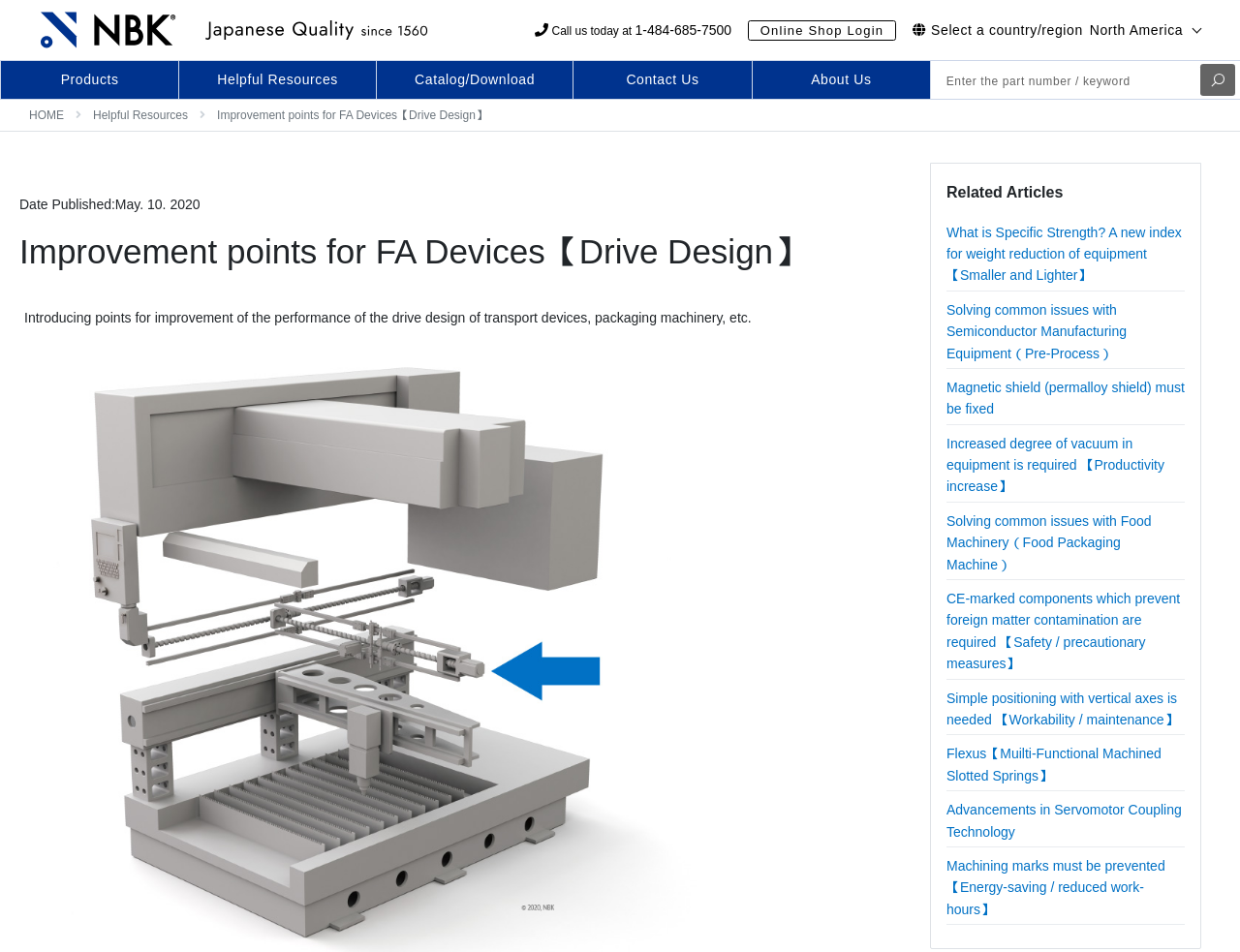Identify the bounding box coordinates for the UI element described by the following text: "Catalog/Download". Provide the coordinates as four float numbers between 0 and 1, in the format [left, top, right, bottom].

[0.303, 0.064, 0.462, 0.104]